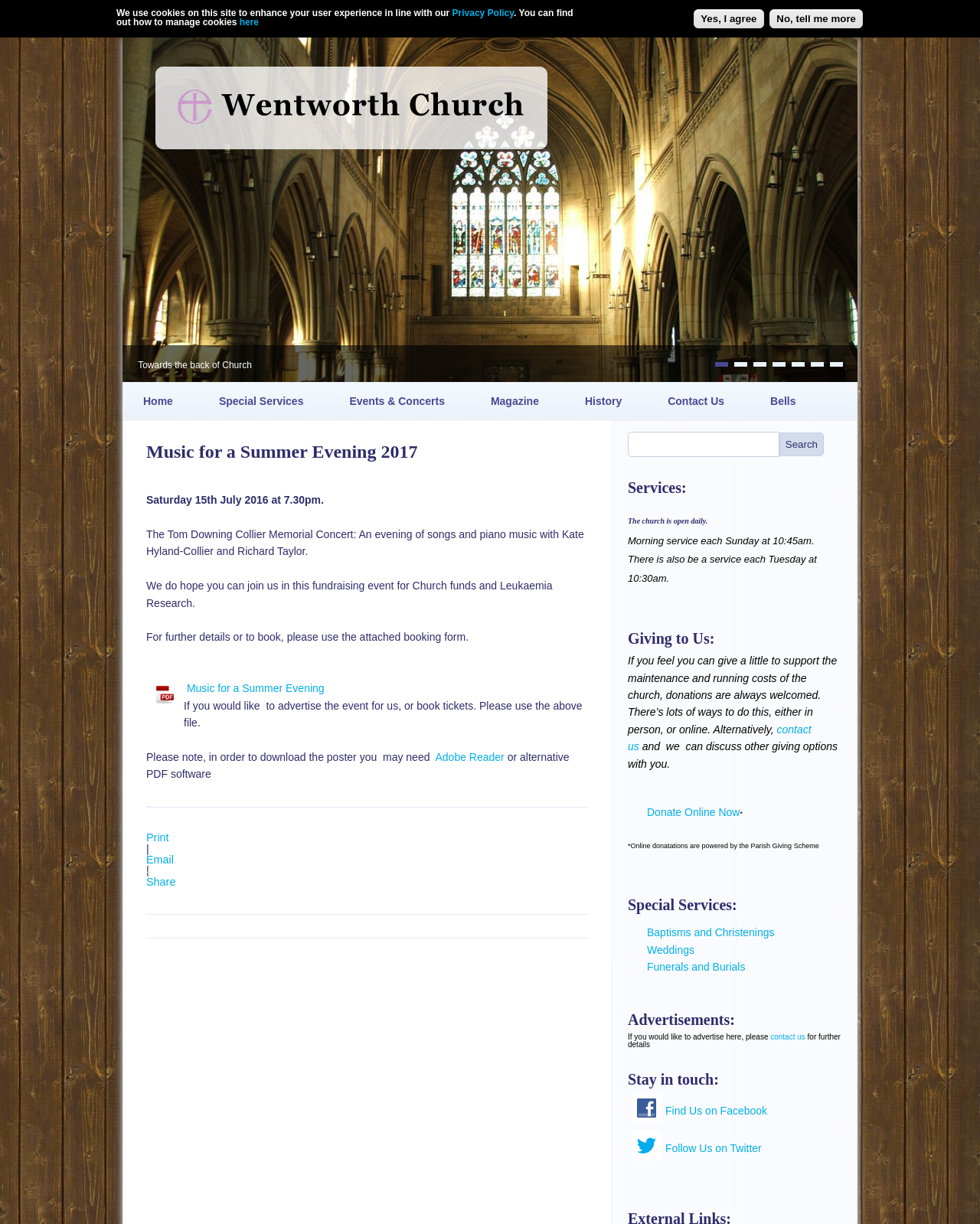Find the bounding box coordinates of the clickable element required to execute the following instruction: "Find us on Facebook". Provide the coordinates as four float numbers between 0 and 1, i.e., [left, top, right, bottom].

[0.679, 0.902, 0.783, 0.912]